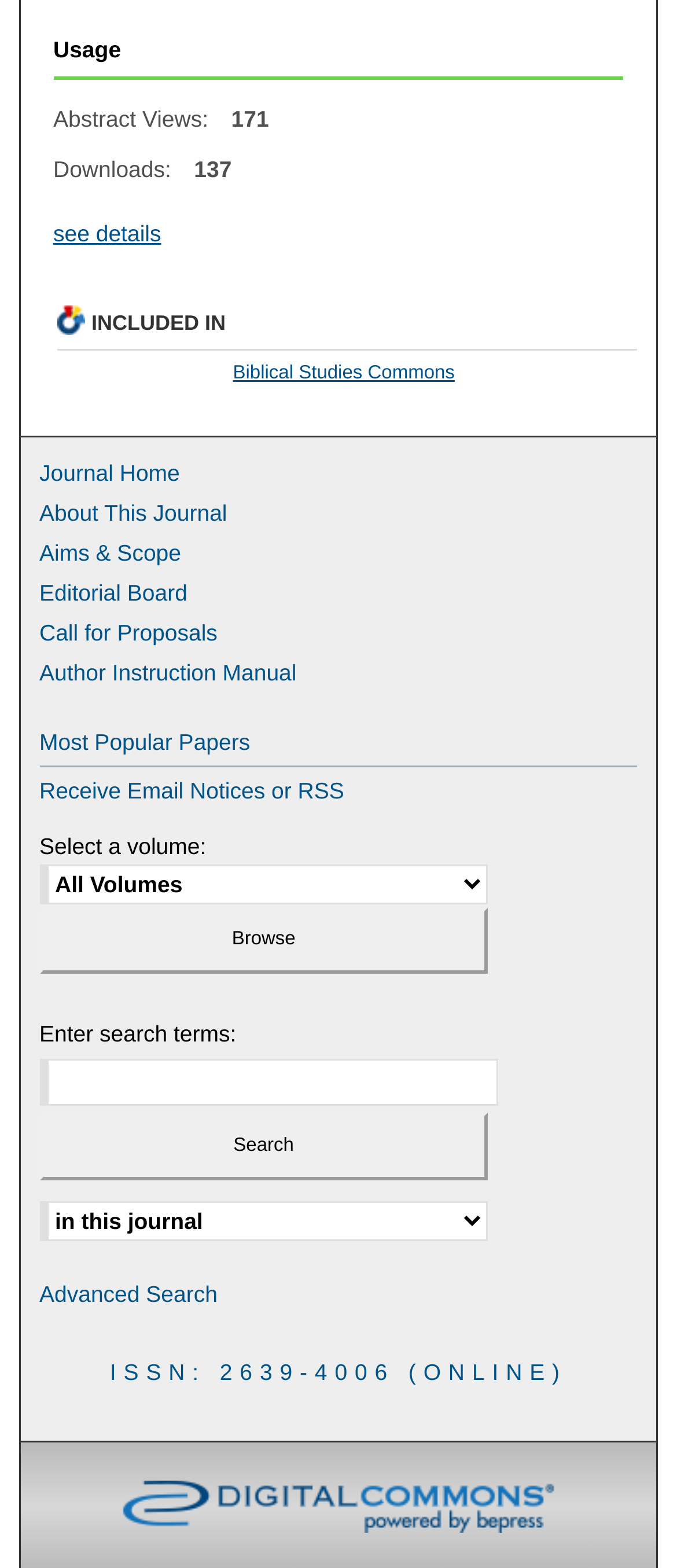Please answer the following question using a single word or phrase: 
What is the name of the journal?

Not explicitly mentioned